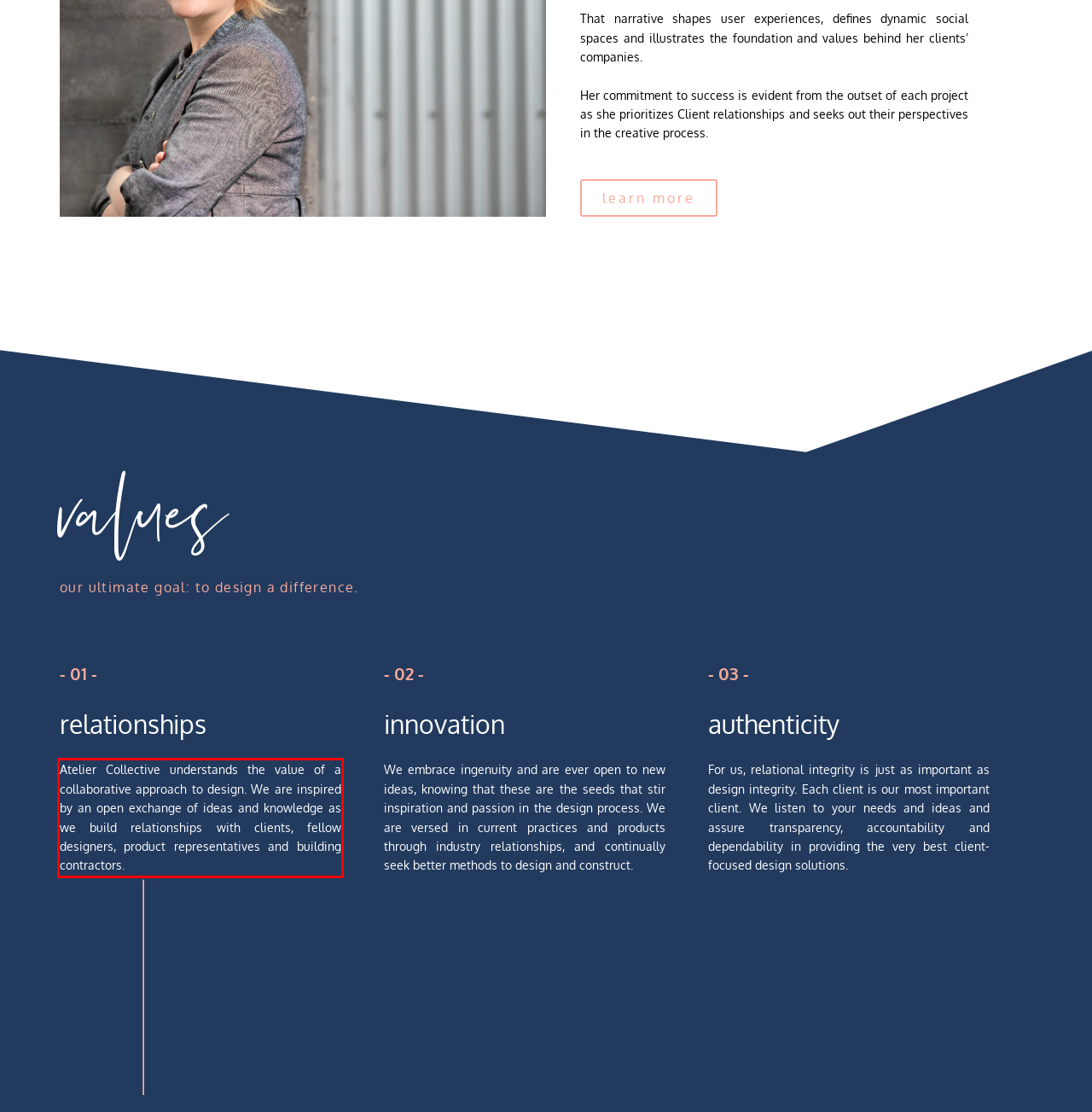Please recognize and transcribe the text located inside the red bounding box in the webpage image.

Atelier Collective understands the value of a collaborative approach to design. We are inspired by an open exchange of ideas and knowledge as we build relationships with clients, fellow designers, product representatives and building contractors.